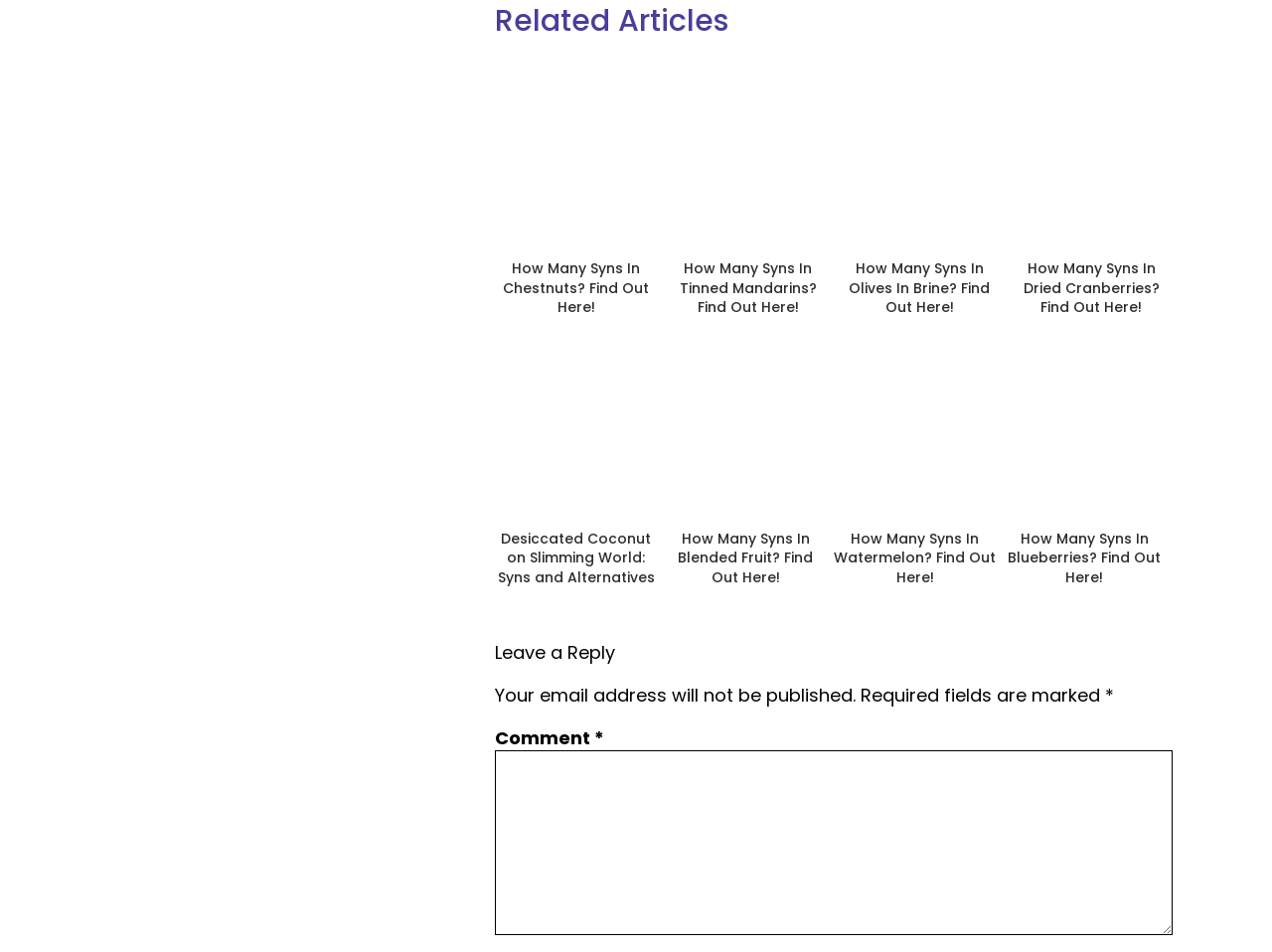How many links are on the webpage?
Refer to the image and respond with a one-word or short-phrase answer.

10